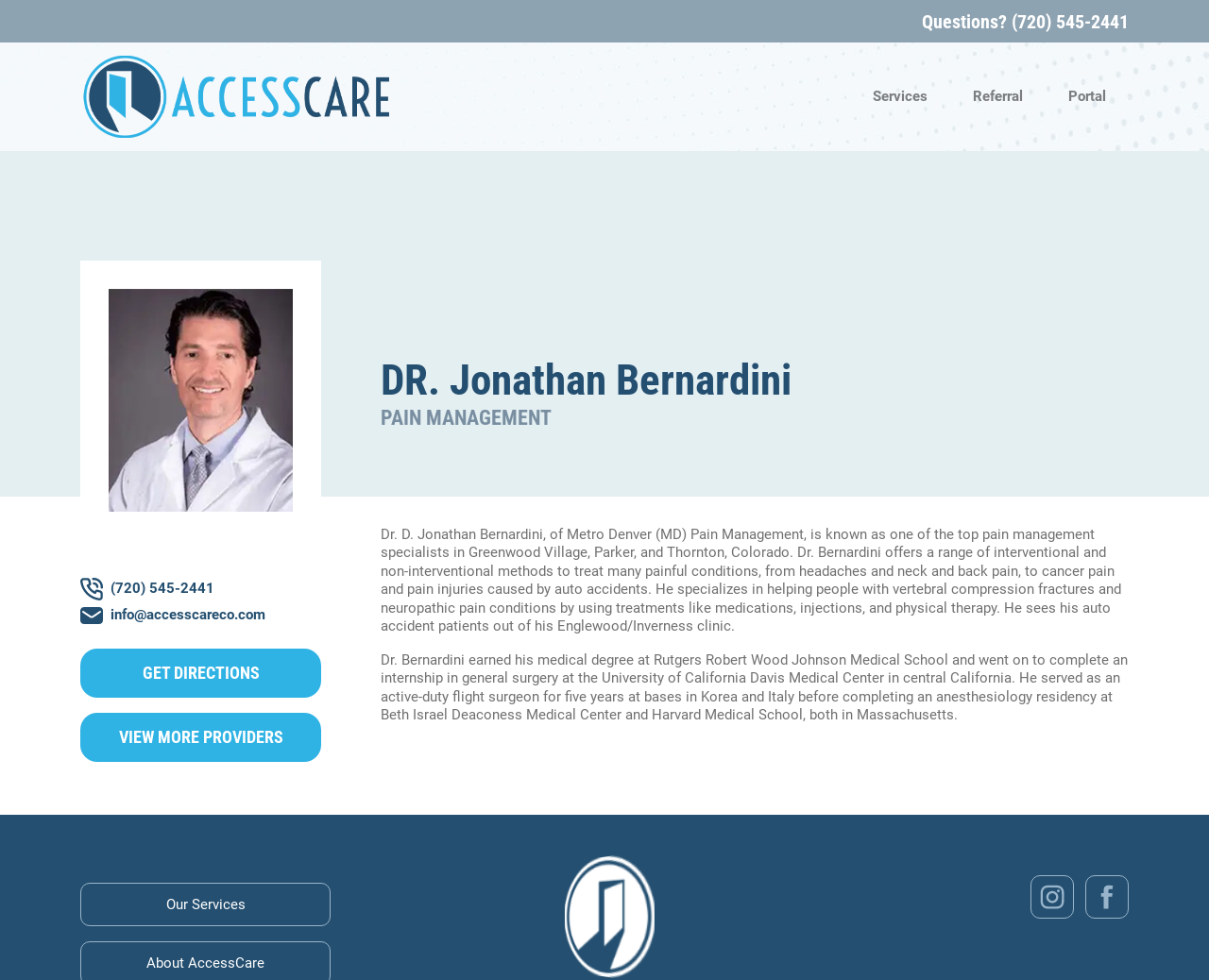Locate the bounding box coordinates of the clickable area to execute the instruction: "View Dr. Bernardini's services". Provide the coordinates as four float numbers between 0 and 1, represented as [left, top, right, bottom].

[0.703, 0.08, 0.786, 0.117]